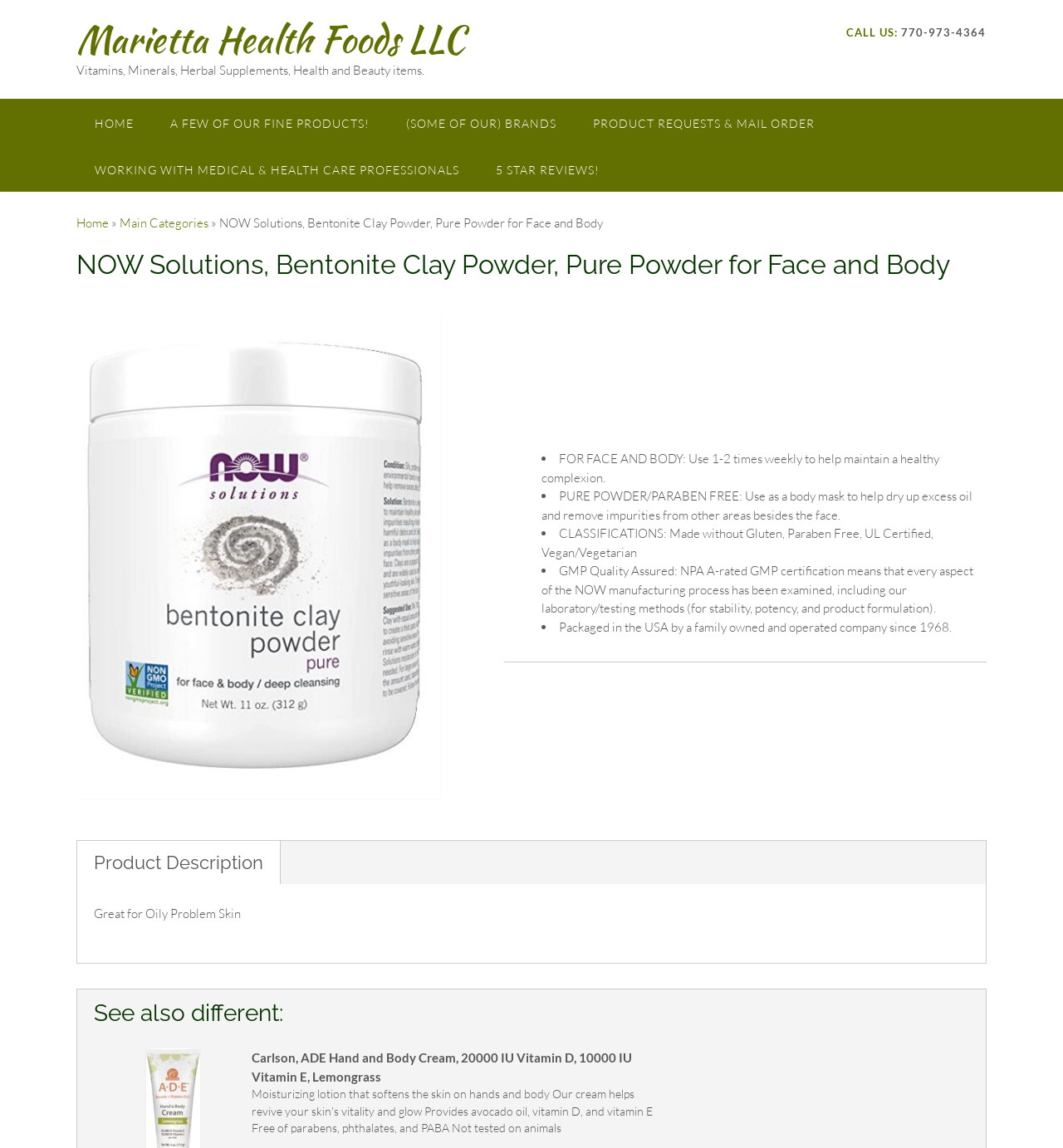Please provide the bounding box coordinates for the element that needs to be clicked to perform the instruction: "Go to 'A FEW OF OUR FINE PRODUCTS!' page". The coordinates must consist of four float numbers between 0 and 1, formatted as [left, top, right, bottom].

[0.143, 0.086, 0.365, 0.127]